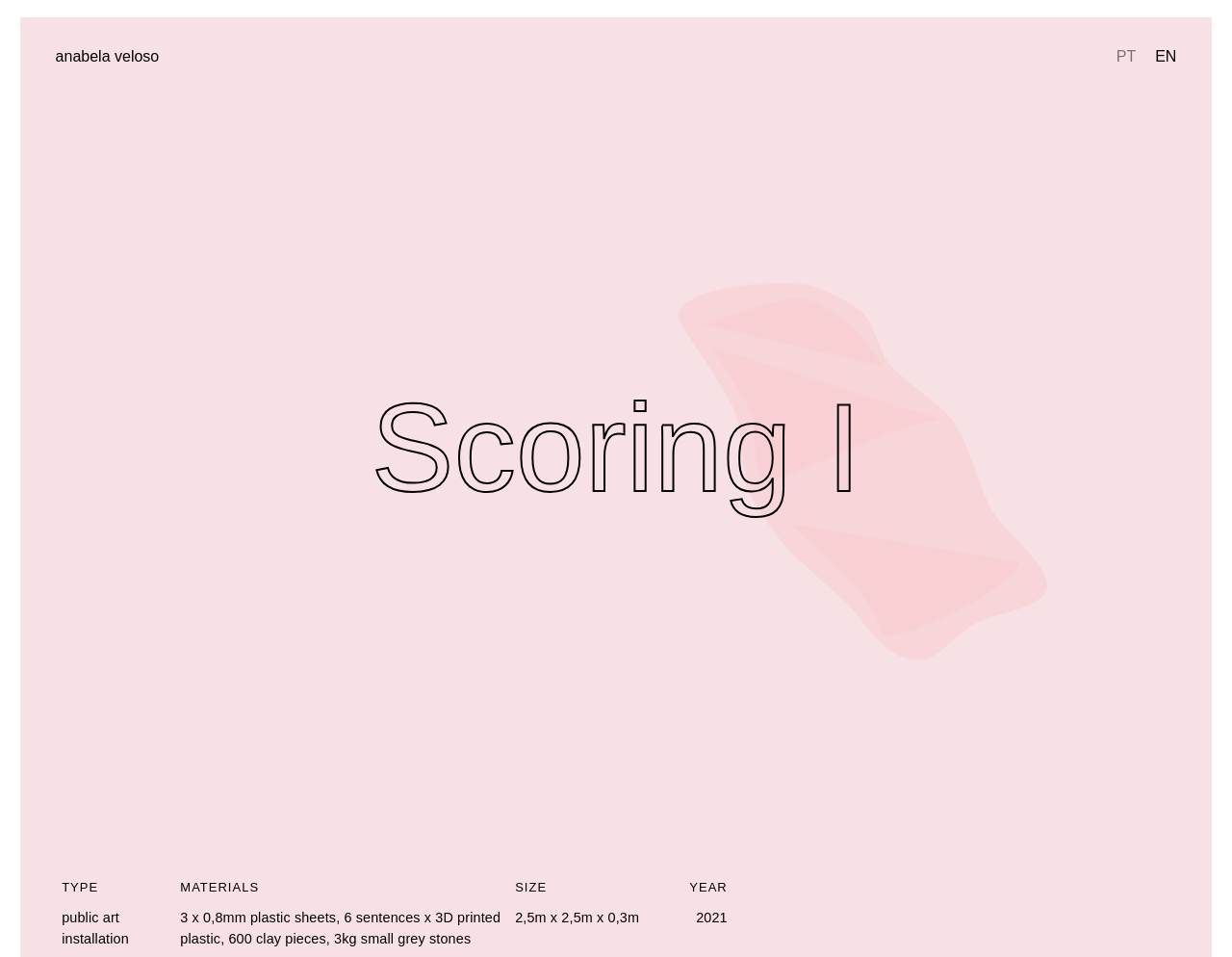How many plastic sheets are used in the installation?
Give a detailed explanation using the information visible in the image.

The answer can be found by looking at the StaticText element with the text '3 x 0,8mm plastic sheets' under the 'MATERIALS' heading, which indicates that three plastic sheets are used in the installation.